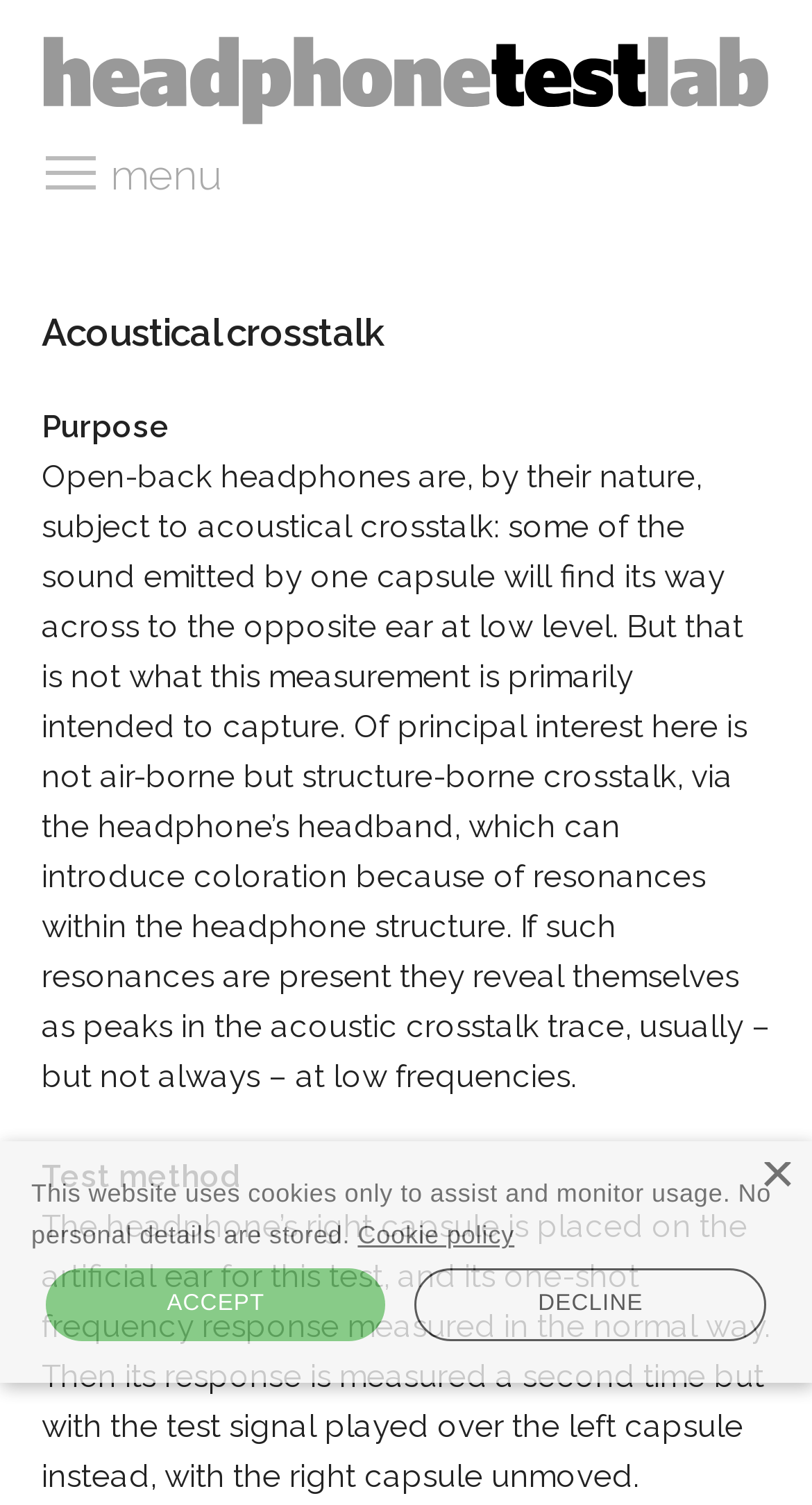Please analyze the image and provide a thorough answer to the question:
What is the purpose of the acoustical crosstalk test?

The purpose of the acoustical crosstalk test is to capture structure-borne crosstalk, which is the sound emitted by one capsule that finds its way across to the opposite ear at low level, primarily through the headphone's headband, and not air-borne crosstalk.